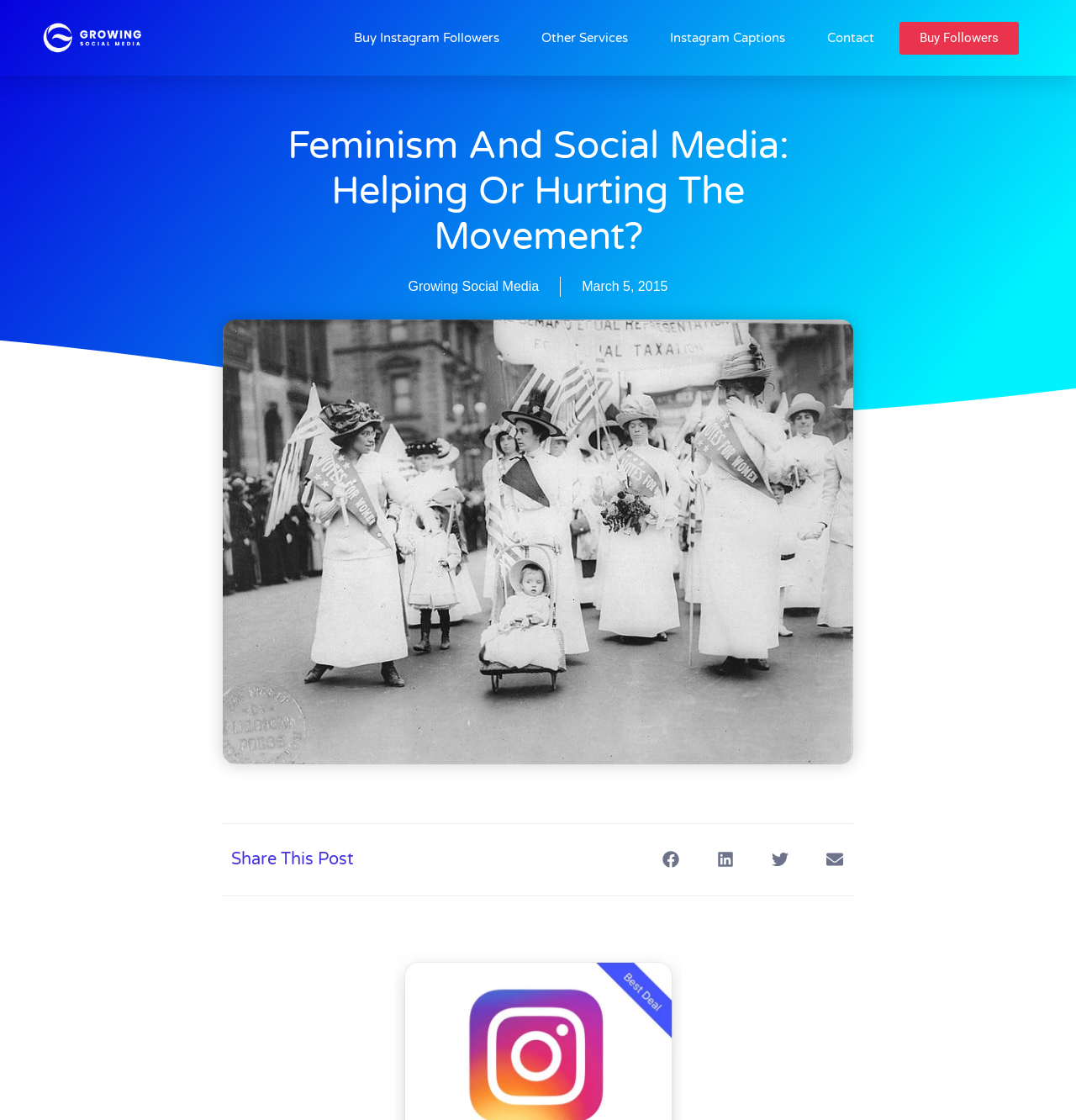Given the webpage screenshot and the description, determine the bounding box coordinates (top-left x, top-left y, bottom-right x, bottom-right y) that define the location of the UI element matching this description: Contact

[0.769, 0.0, 0.812, 0.068]